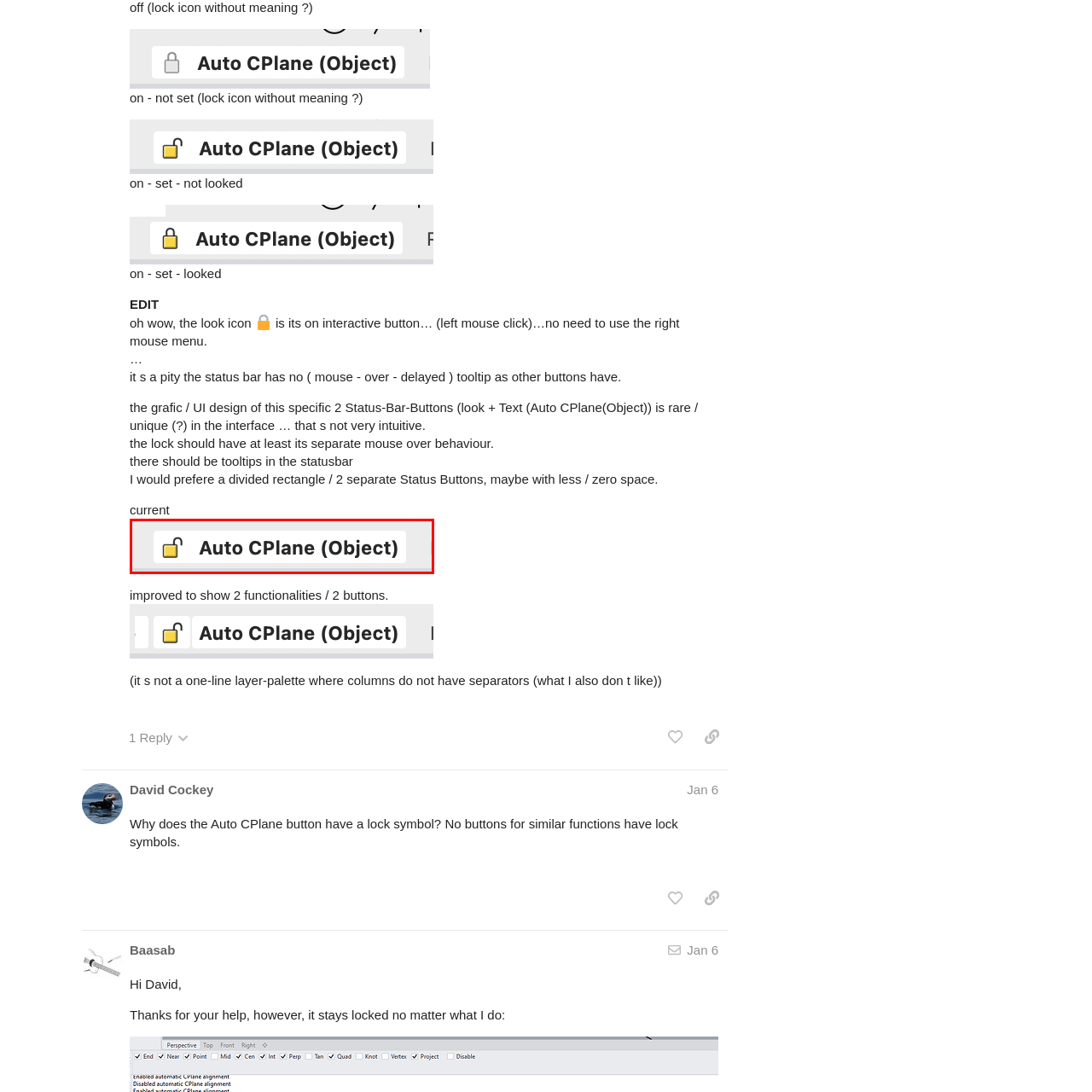Thoroughly describe the contents of the image enclosed in the red rectangle.

The image displays a user interface element labeled "Auto CPlane (Object)" accompanied by a lock icon. This suggests that the Auto CPlane feature is currently inactive or locked, preventing any changes to its settings or functionalities. The lock symbol typically indicates that the feature is secured or restricted, which may lead to user confusion given that similar functions do not utilize a lock icon. This context hints at a possible area for improvement in the interface design, as users might expect more intuitive indicators for functionality.